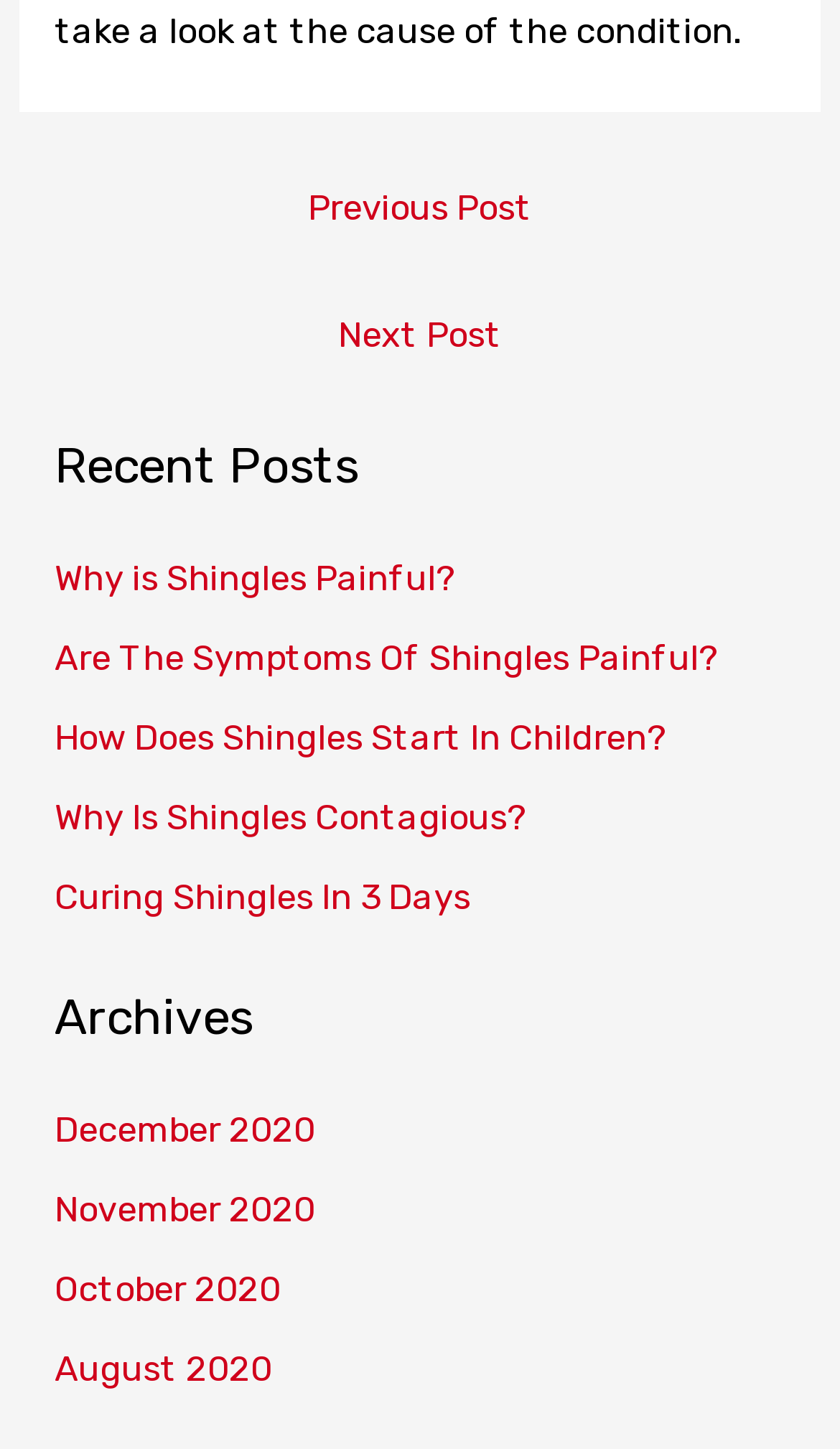Please locate the bounding box coordinates of the element's region that needs to be clicked to follow the instruction: "Go to previous post". The bounding box coordinates should be provided as four float numbers between 0 and 1, i.e., [left, top, right, bottom].

[0.047, 0.117, 0.953, 0.174]